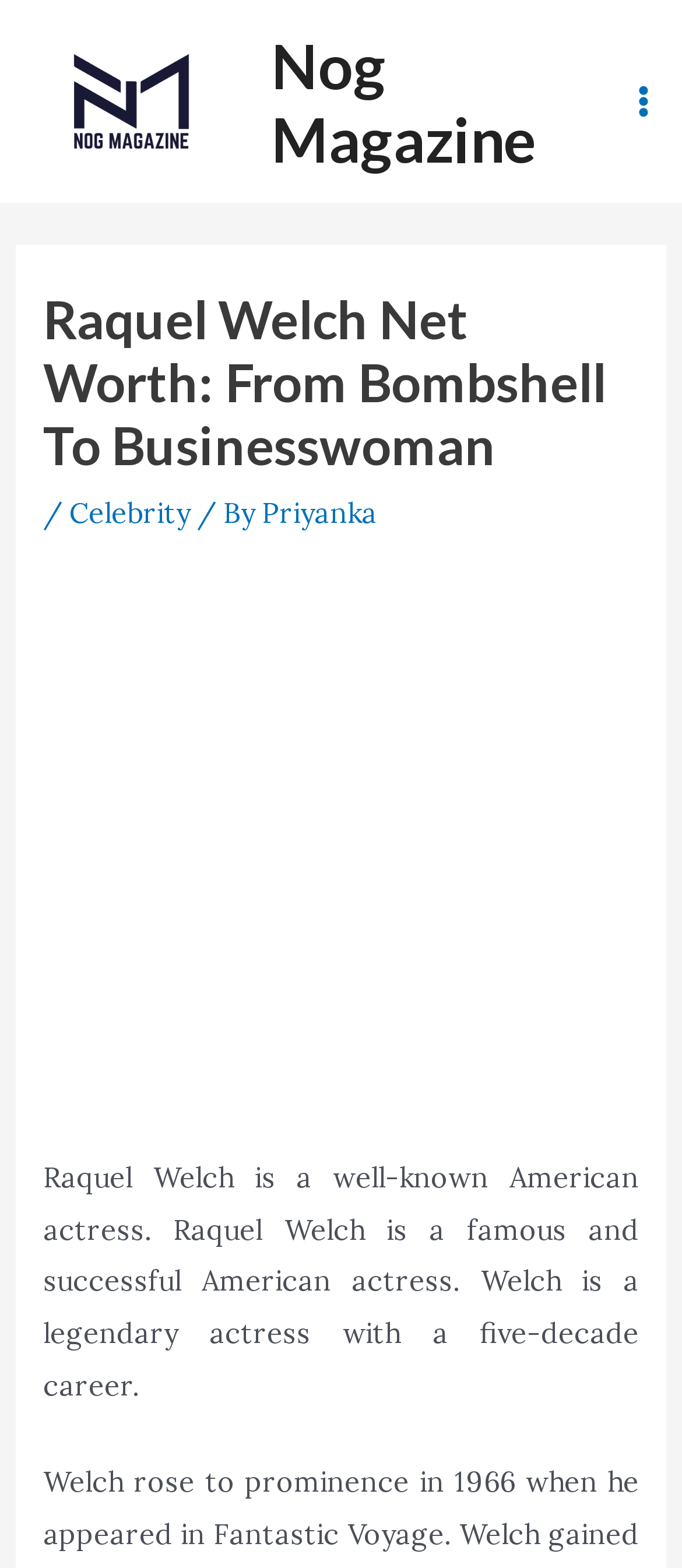What is the name of the magazine linked on the webpage?
Provide a fully detailed and comprehensive answer to the question.

There are two links on the webpage with the text 'Nog Magazine', which suggests that it is a magazine and its name is 'Nog Magazine'.